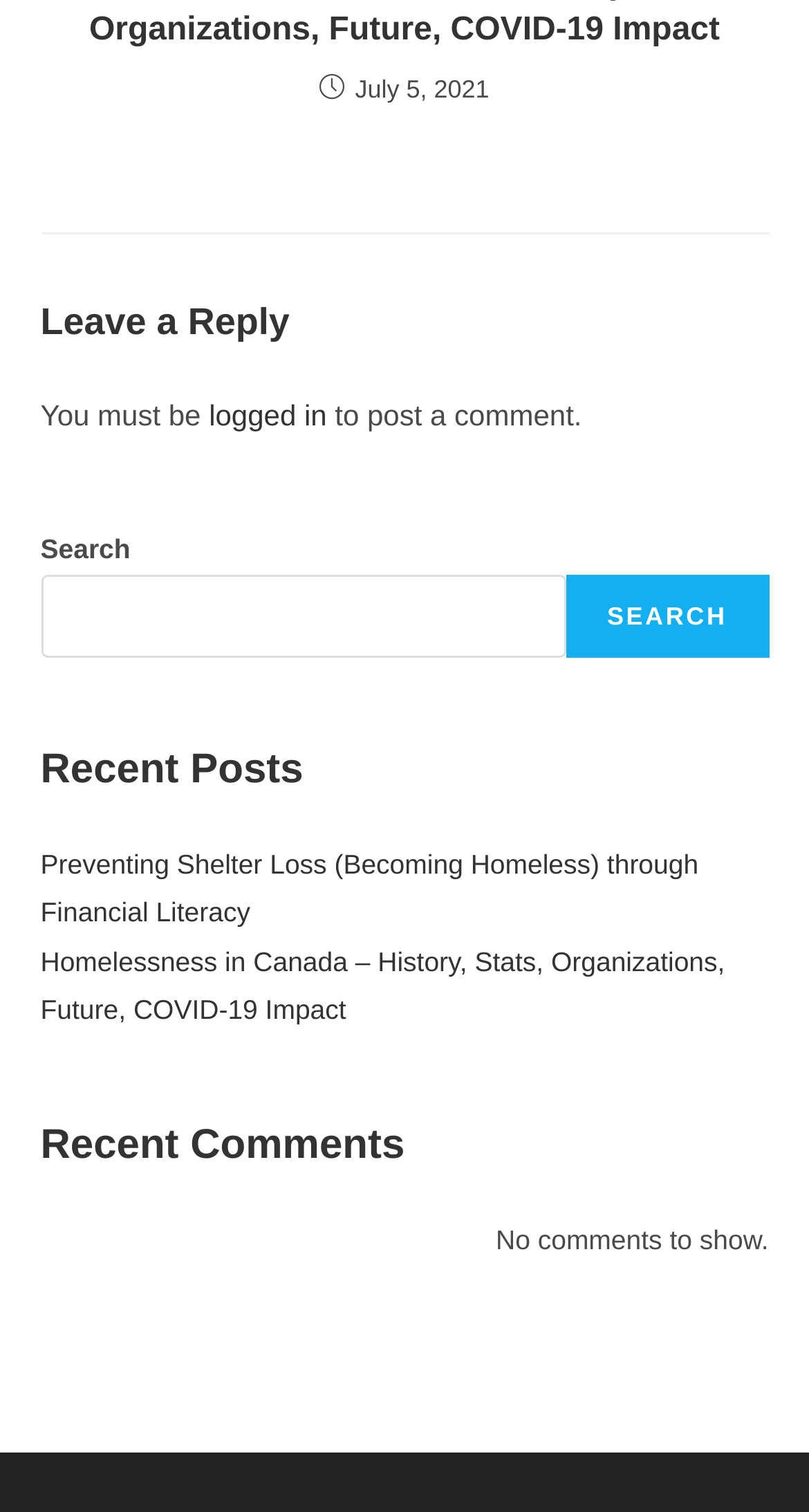Provide your answer to the question using just one word or phrase: What is required to post a comment?

logged in